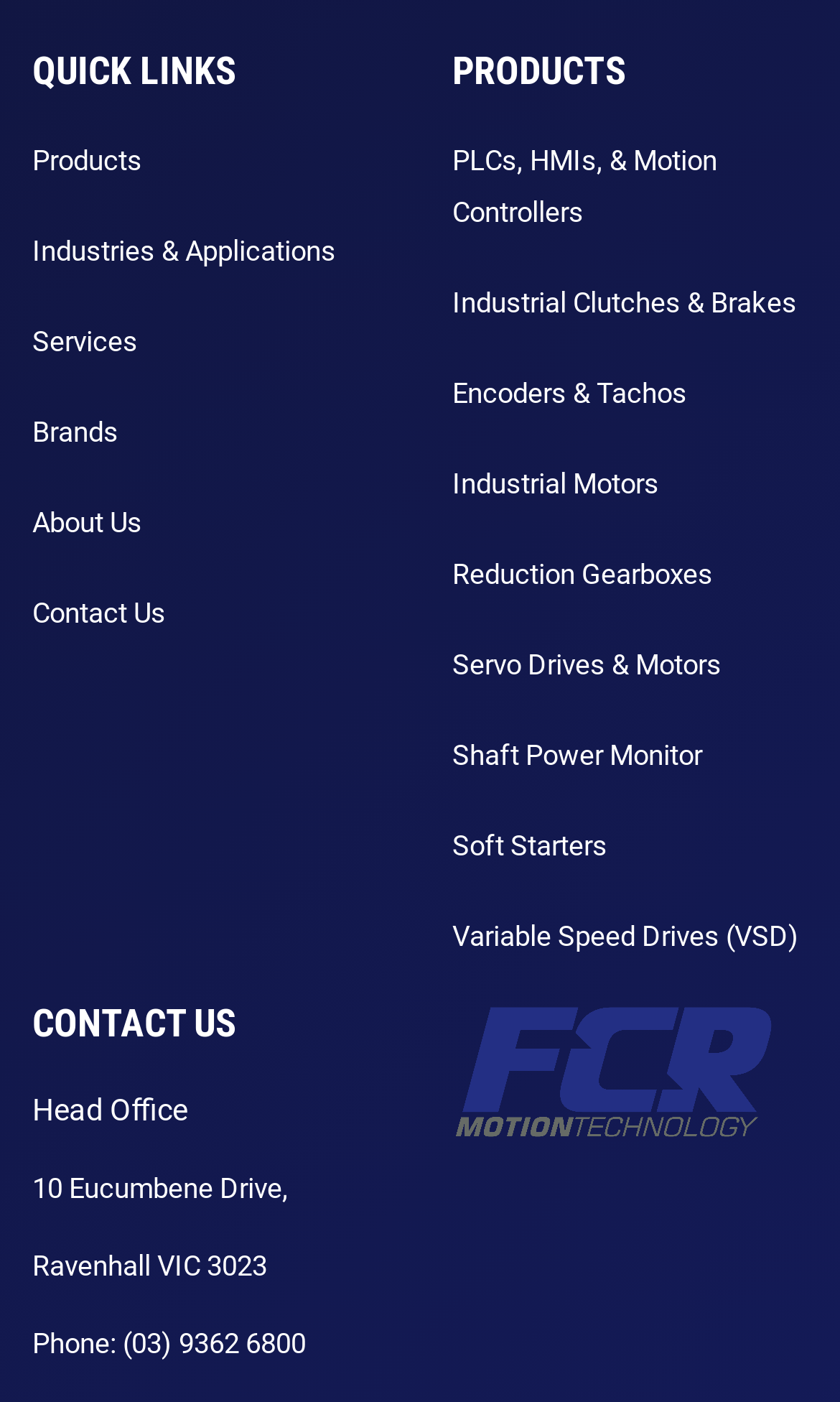Give a one-word or one-phrase response to the question: 
What is the address of the Head Office?

10 Eucumbene Drive, Ravenhall VIC 3023